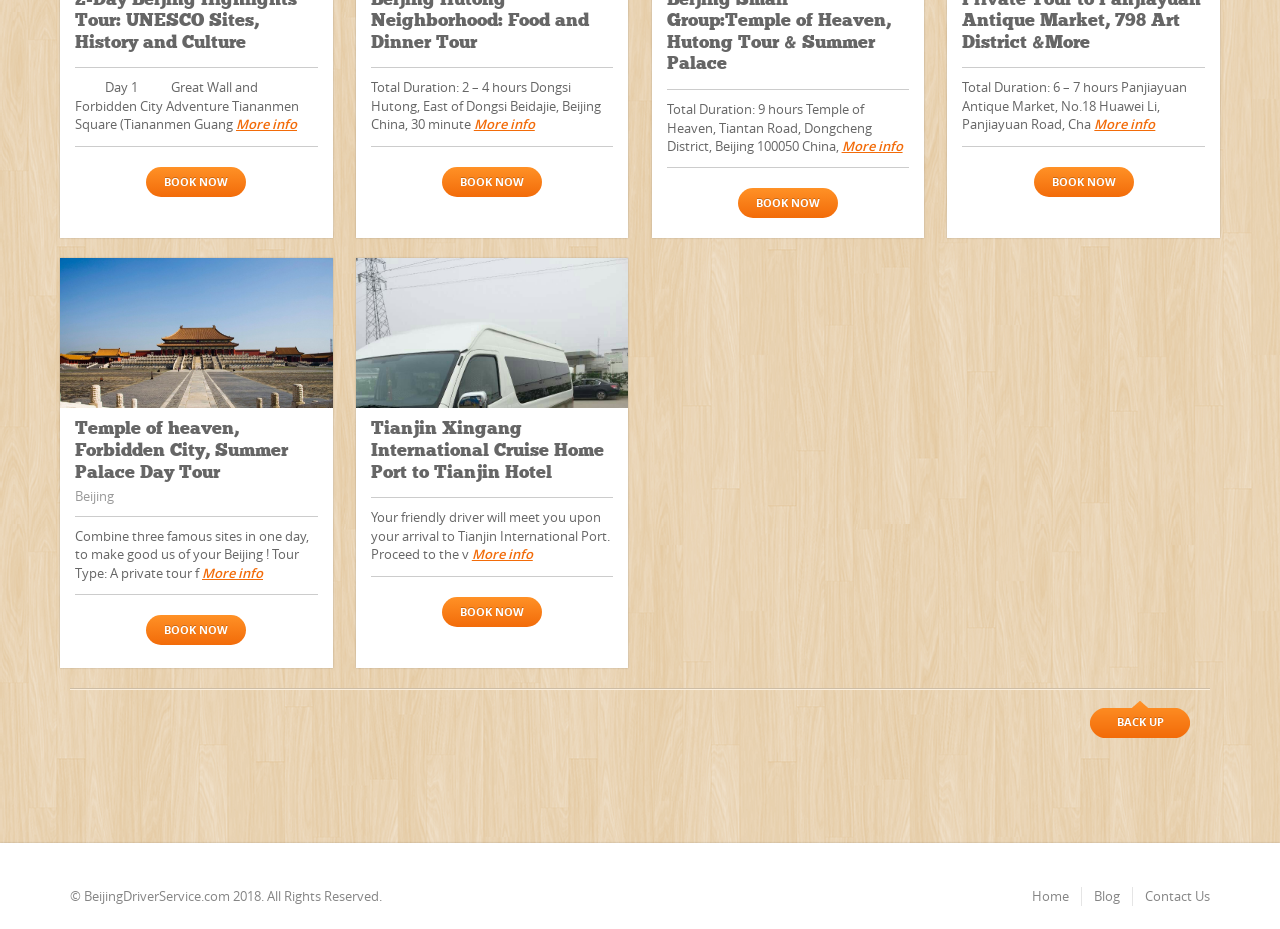Using the webpage screenshot and the element description Contact Us, determine the bounding box coordinates. Specify the coordinates in the format (top-left x, top-left y, bottom-right x, bottom-right y) with values ranging from 0 to 1.

[0.895, 0.955, 0.945, 0.974]